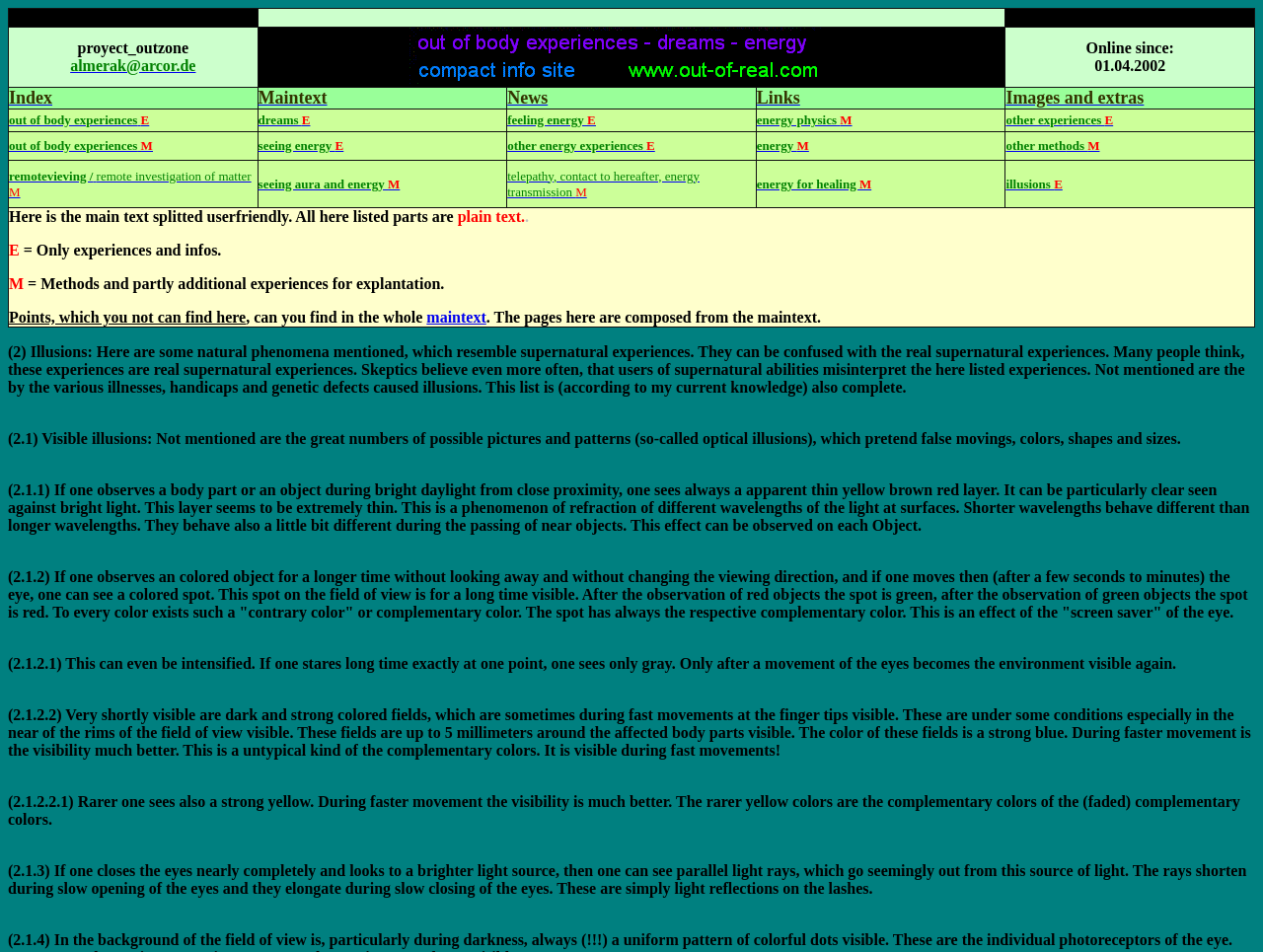Bounding box coordinates should be provided in the format (top-left x, top-left y, bottom-right x, bottom-right y) with all values between 0 and 1. Identify the bounding box for this UI element: remote investigation of matter M

[0.007, 0.175, 0.199, 0.209]